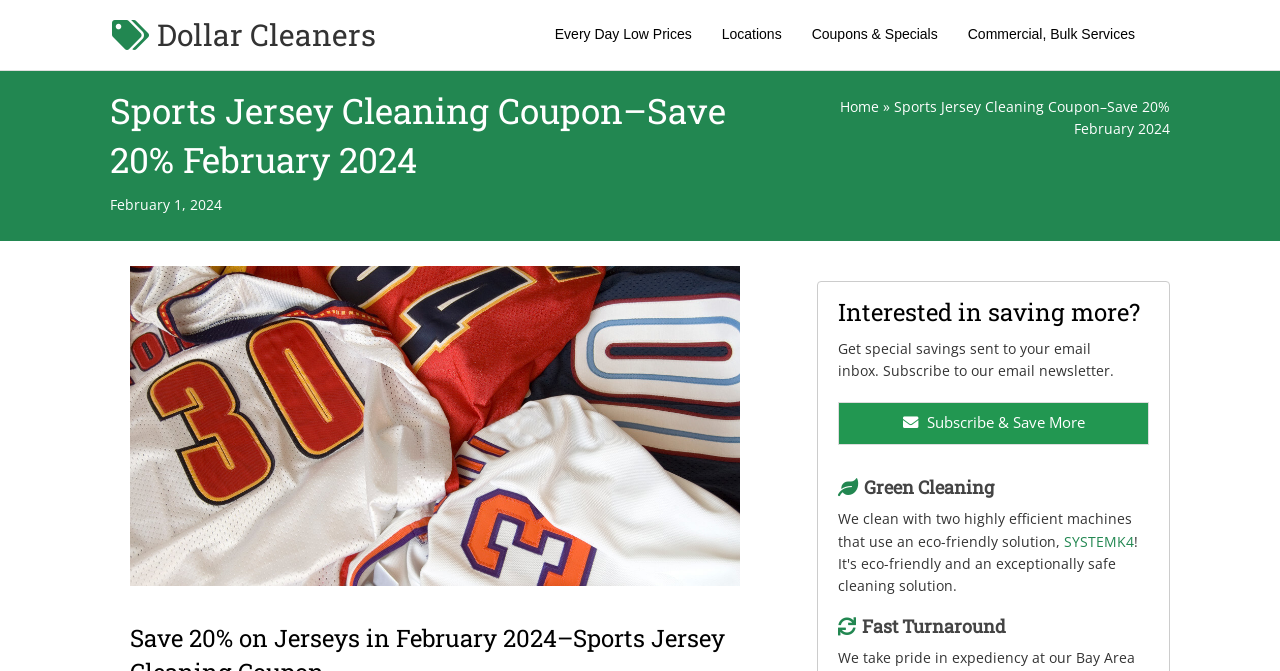Determine the bounding box coordinates of the UI element that matches the following description: "Dollar Cleaners". The coordinates should be four float numbers between 0 and 1 in the format [left, top, right, bottom].

[0.102, 0.016, 0.355, 0.088]